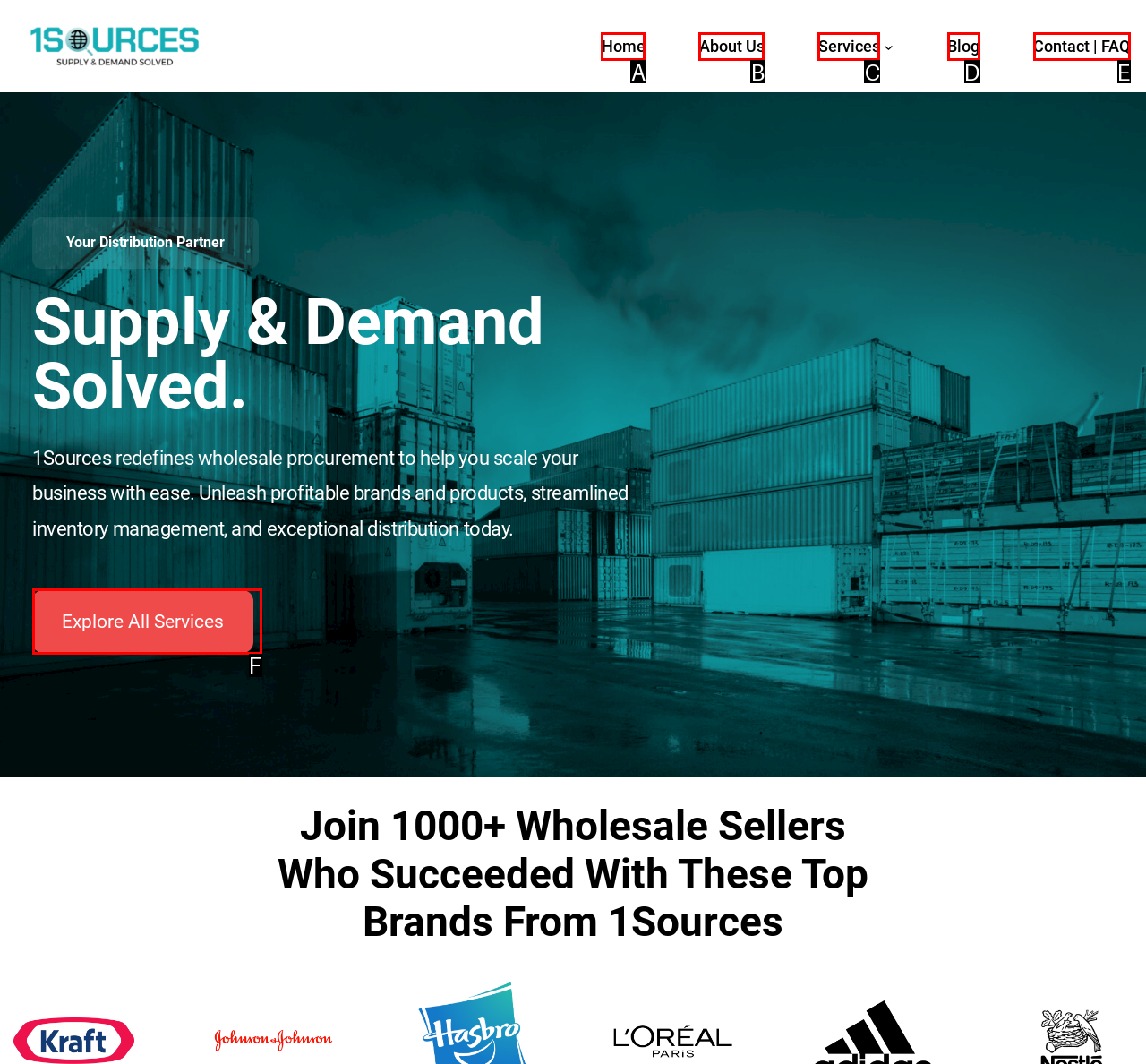Which lettered option matches the following description: Explore All Services
Provide the letter of the matching option directly.

F